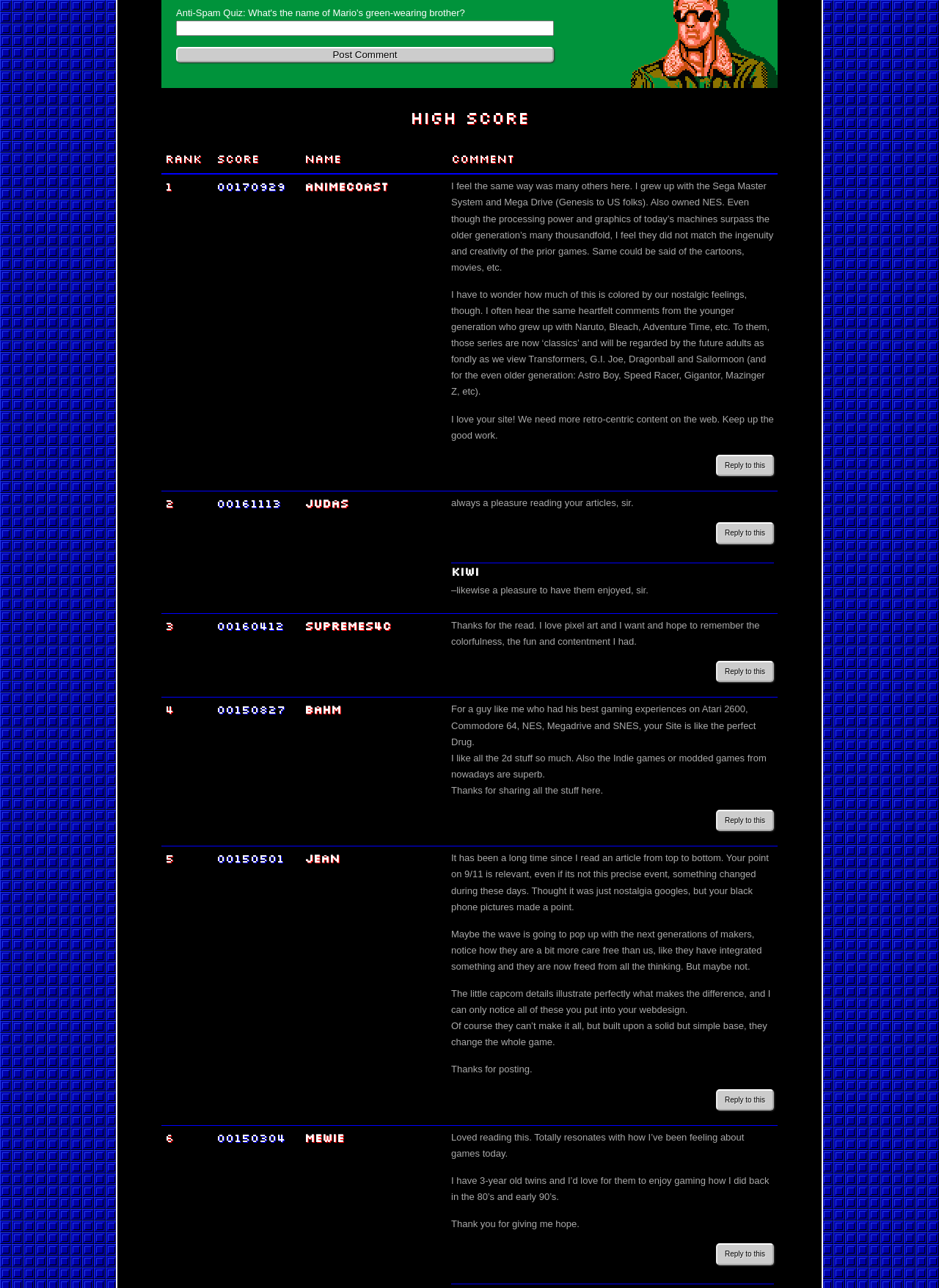What is the text on the button below the Anti-Spam Quiz?
Using the image as a reference, answer with just one word or a short phrase.

Post Comment